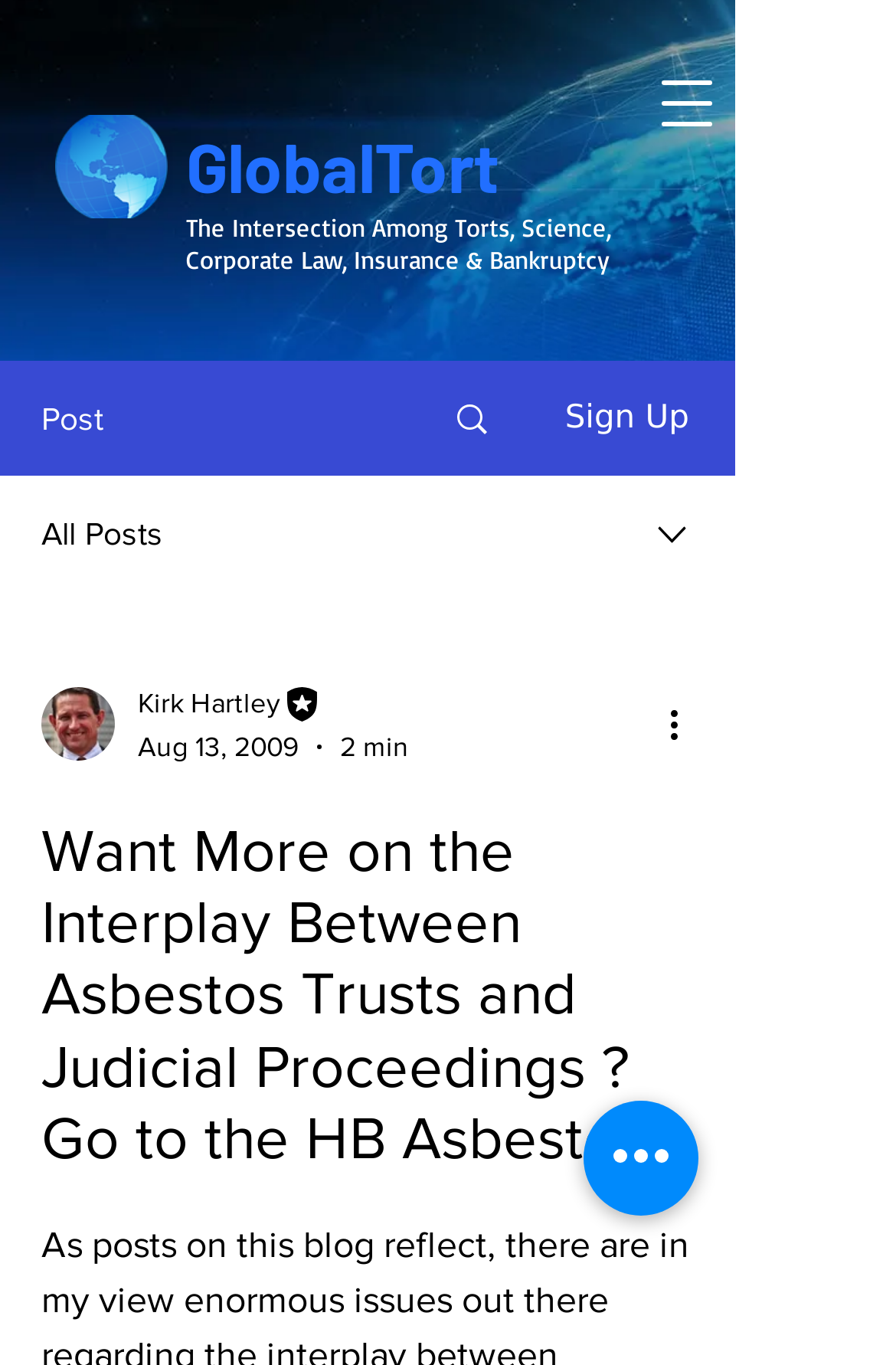Identify the bounding box coordinates for the UI element described as follows: Search. Use the format (top-left x, top-left y, bottom-right x, bottom-right y) and ensure all values are floating point numbers between 0 and 1.

[0.466, 0.266, 0.589, 0.347]